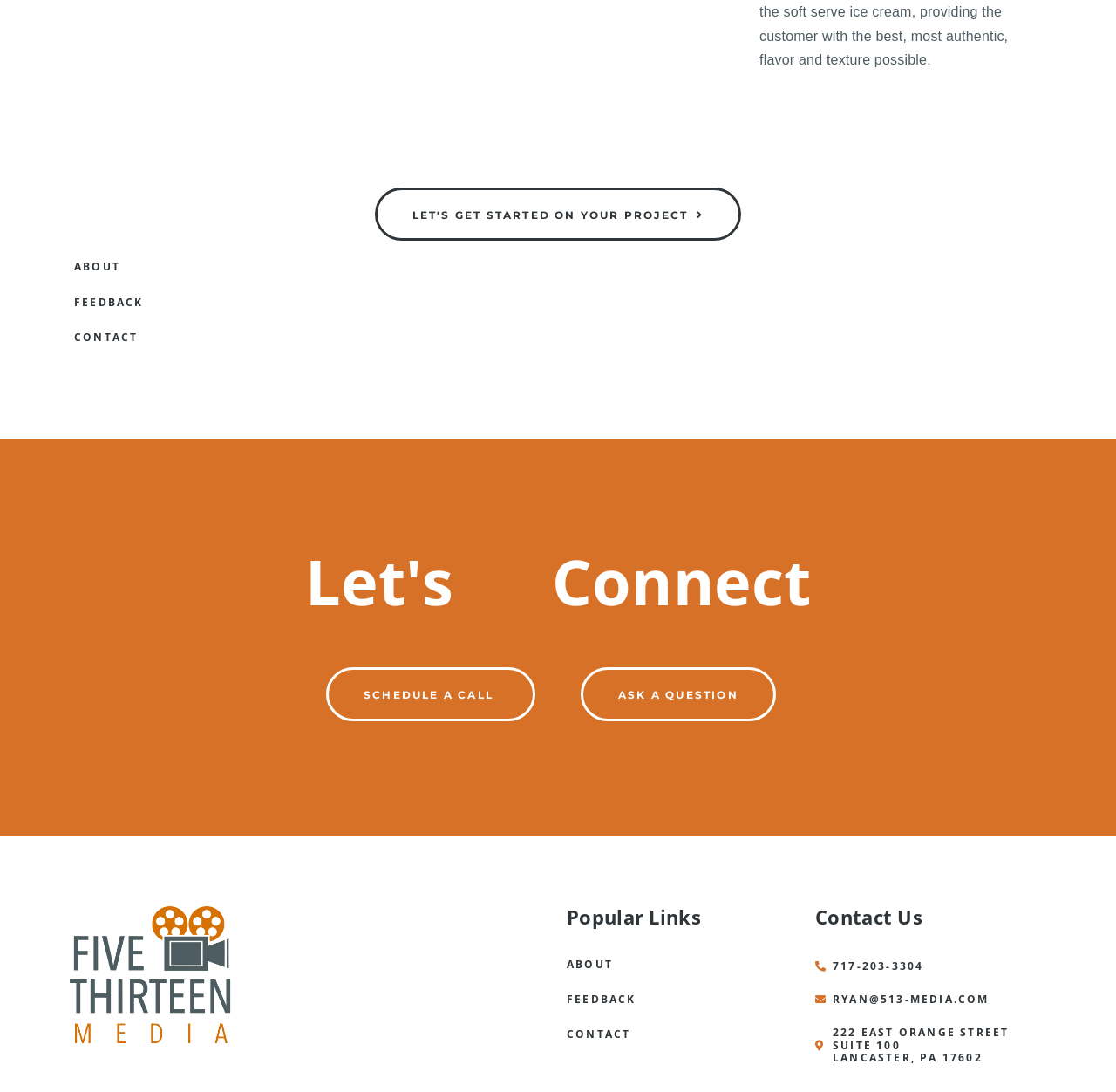Answer the question in a single word or phrase:
What can you do with the links at the top?

Learn about the person